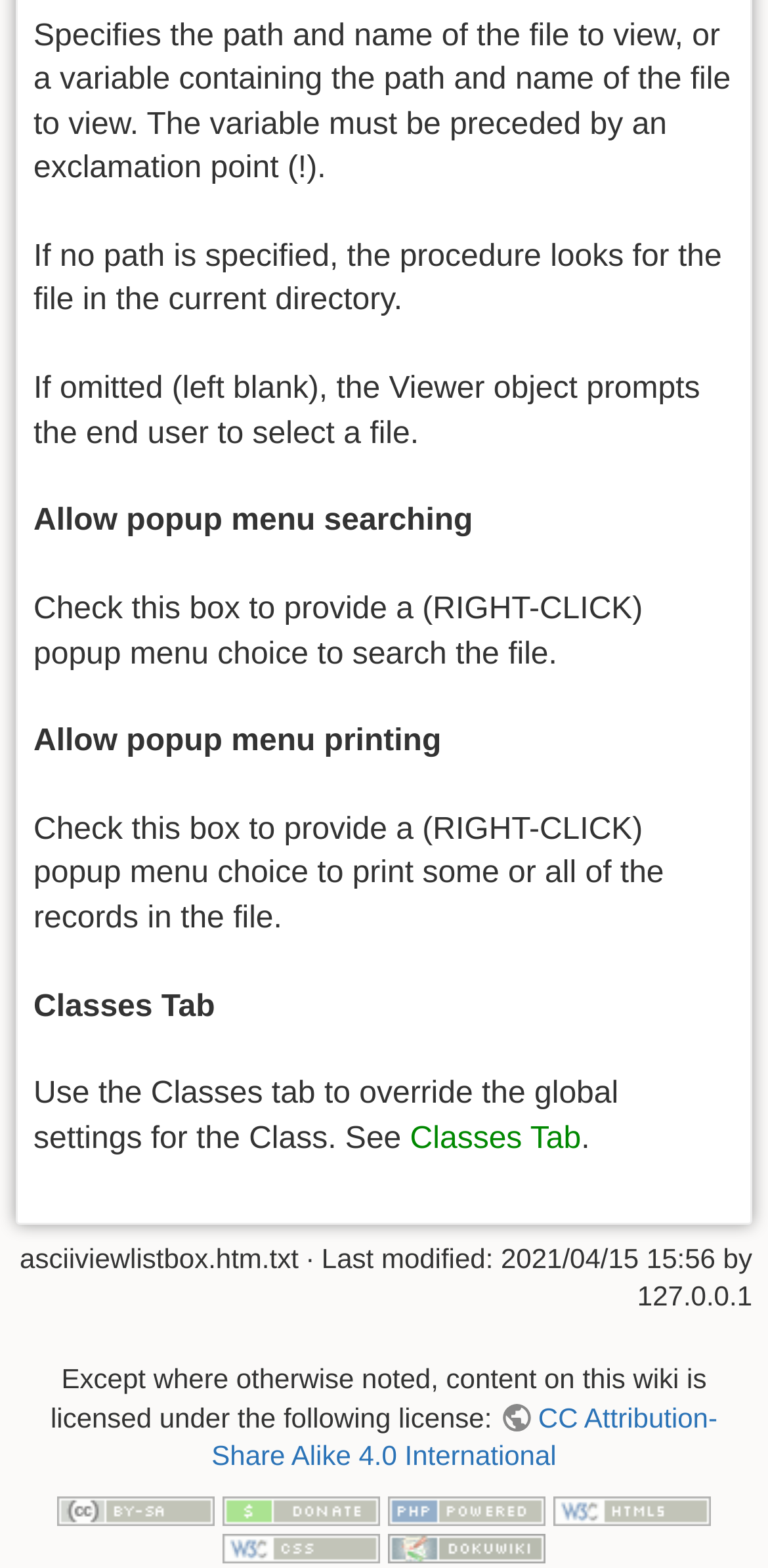Provide a brief response in the form of a single word or phrase:
What is the IP address displayed at the bottom of the page?

127.0.0.1